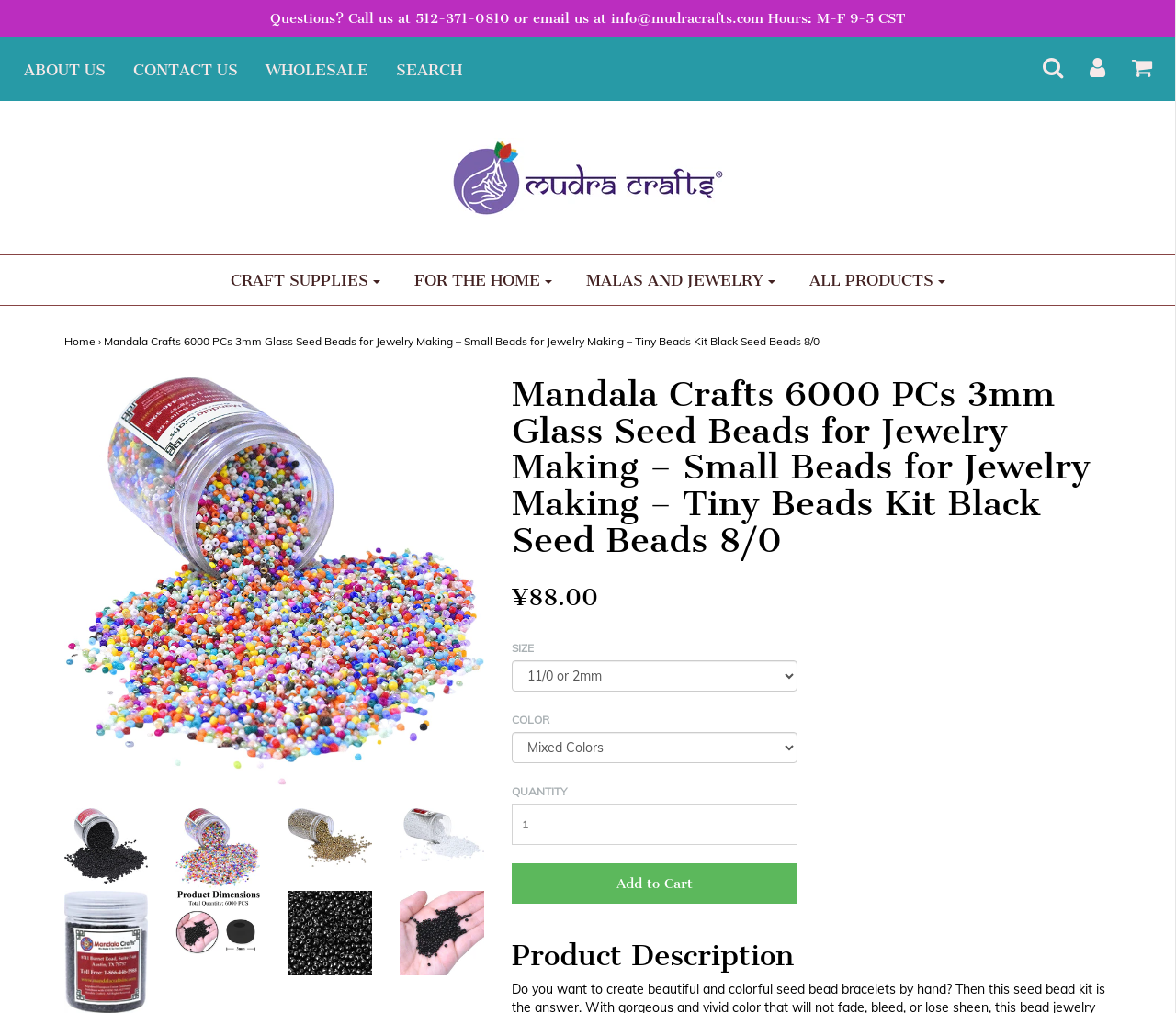Find the coordinates for the bounding box of the element with this description: "All Products".

[0.676, 0.261, 0.815, 0.292]